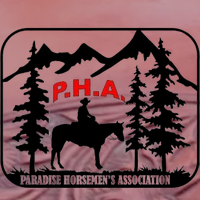Using the information in the image, give a detailed answer to the following question: What is the font style of the full name?

The lower section of the logo includes the full name 'PARADISE HORSEMEN'S ASSOCIATION' in a clear, assertive font, reinforcing the organization's identity.